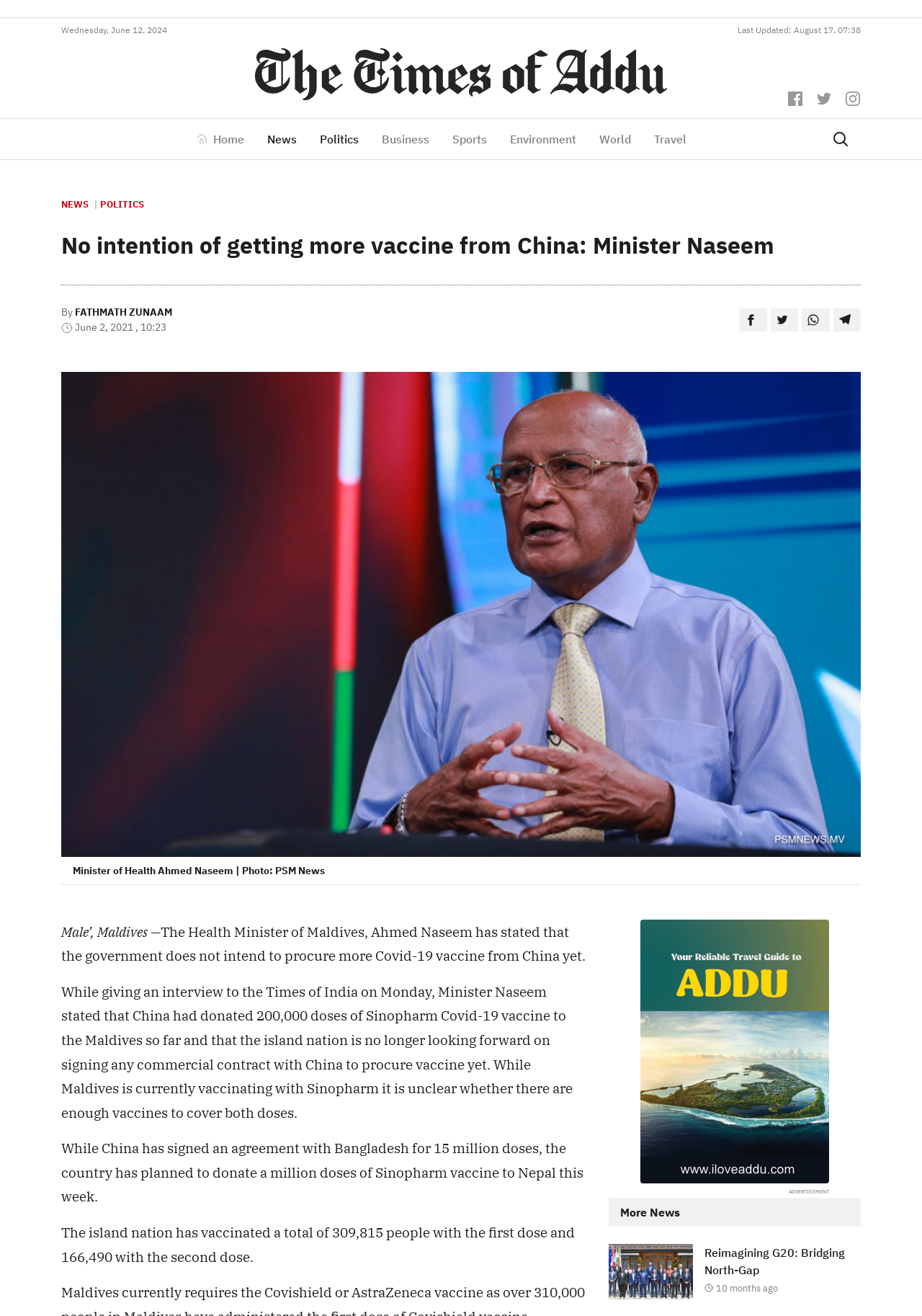Articulate a detailed summary of the webpage's content and design.

The webpage appears to be a news article from "The Times of Addu" with the title "No intention of getting more vaccine from China: Minister Naseem". At the top of the page, there is a date "Wednesday, June 12, 2024" and a "Last Updated" timestamp "August 17, 07:38". Below this, there is a horizontal navigation bar with links to various sections of the website, including "Home", "News", "Politics", "Business", "Sports", "Environment", "World", and "Travel".

To the right of the navigation bar, there are three social media icons for Facebook, Twitter, and Instagram. Below this, there is a large header section with a title "NEWS" and a subheading "No intention of getting more vaccine from China: Minister Naseem". The article is attributed to "FATHMATH ZUNAAM" and has a timestamp "June 2, 2021, 10:23".

The main content of the article is divided into several paragraphs, with a large image in the middle. The image has a caption "Minister of Health Ahmed Naseem | Photo: PSM News". The article discusses the Maldivian government's decision not to procure more Covid-19 vaccines from China, citing donations from China and the country's current vaccination efforts.

At the bottom of the page, there are several links to related news articles, including "More News" and "Reimagining G20: Bridging North-Gap". There is also an image with a timestamp "Aug 15, 2023, 19:26" and a label "10 months ago".